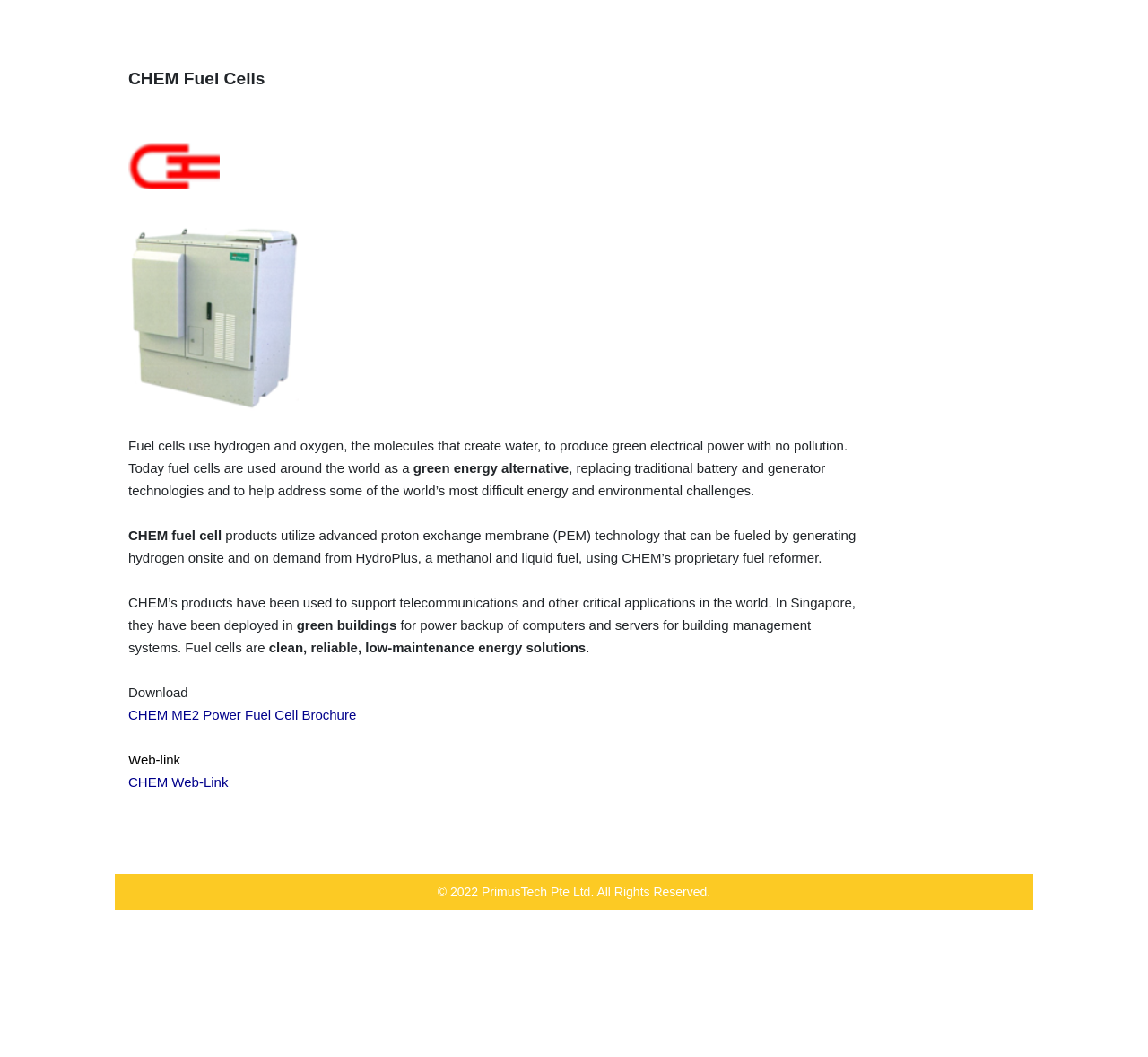What is HydroPlus?
Utilize the information in the image to give a detailed answer to the question.

Based on the webpage content, HydroPlus is a methanol and liquid fuel that can be used to generate hydrogen onsite and on demand, which is then used to fuel CHEM's fuel cells.